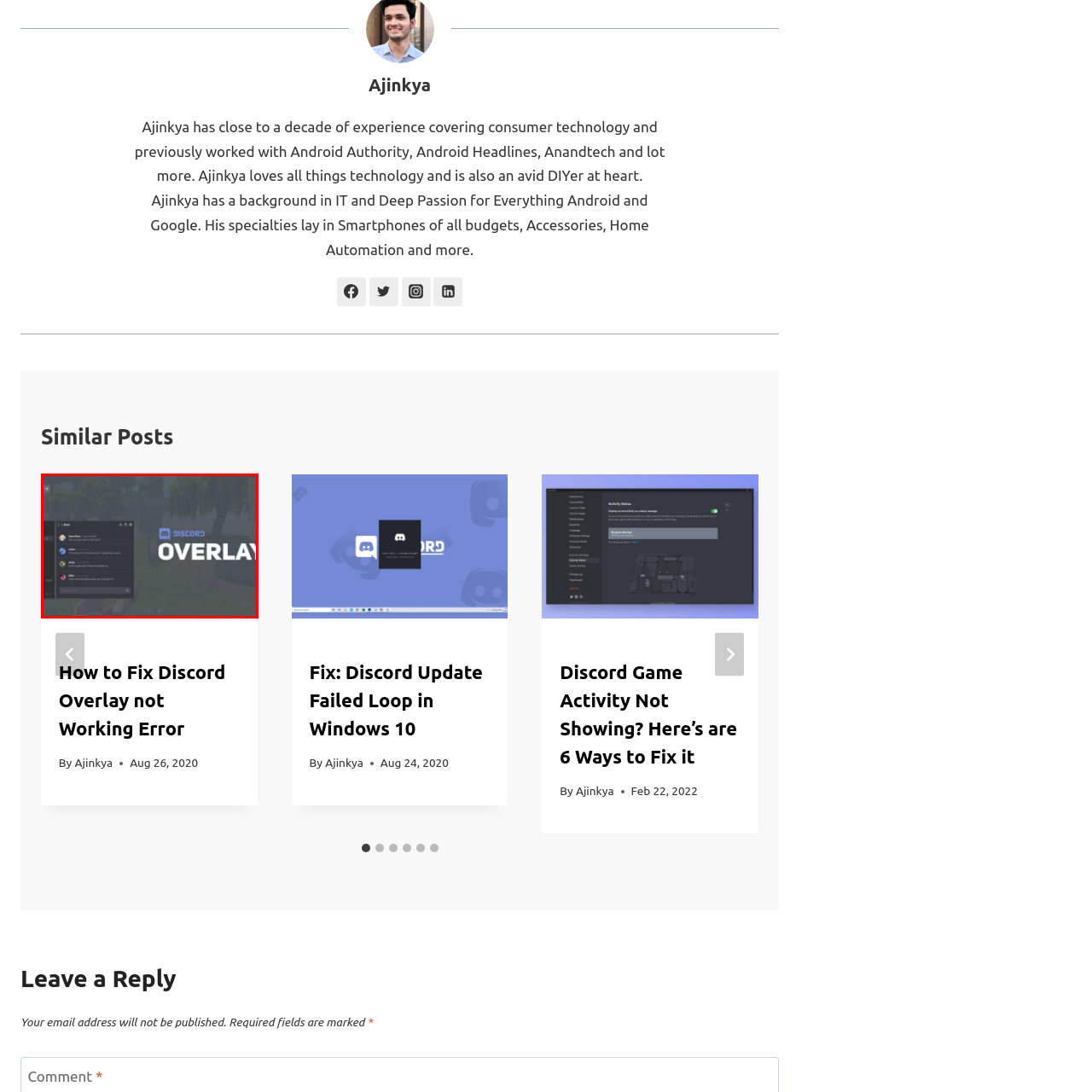Check the image inside the red boundary and briefly answer: How many users are chatting in the chat window?

4